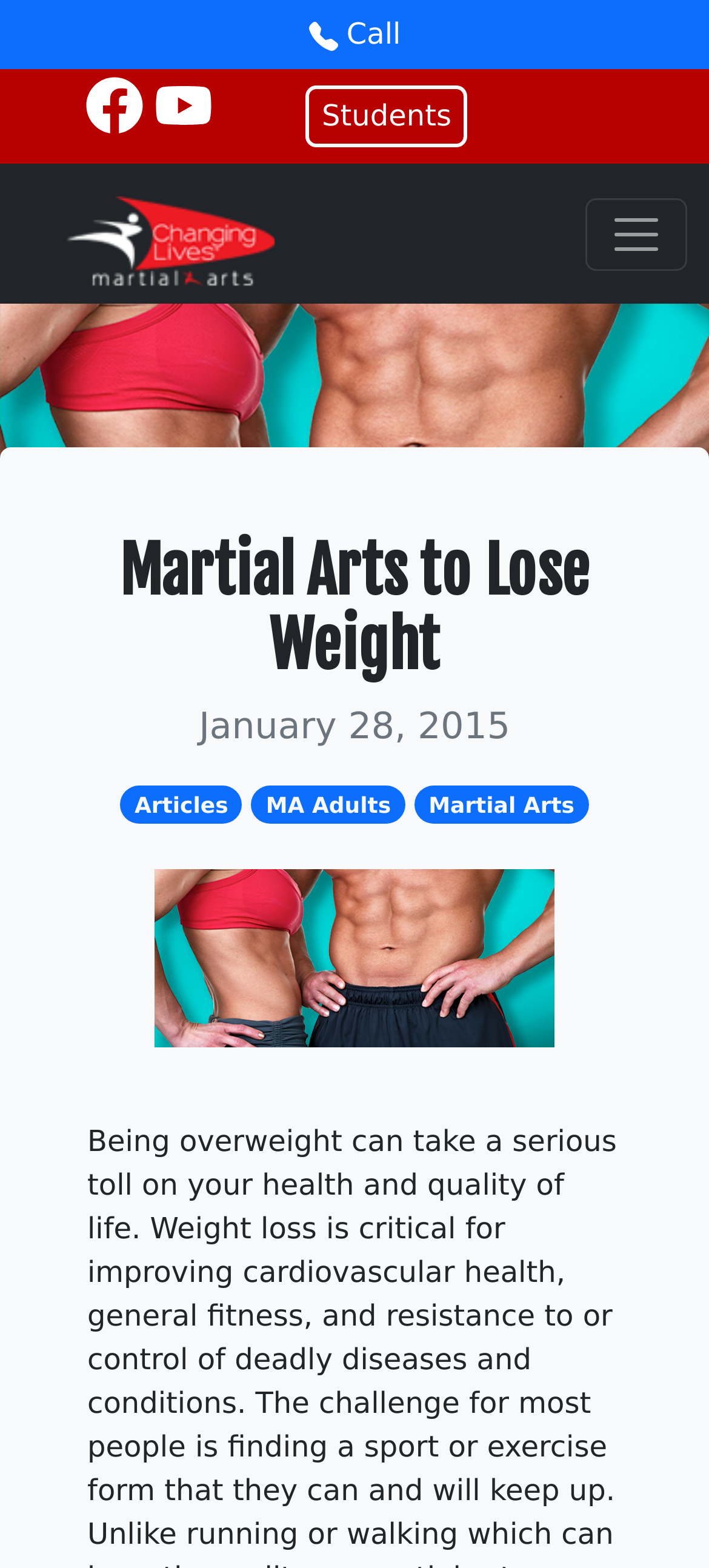Locate the bounding box coordinates of the clickable part needed for the task: "Toggle navigation".

[0.826, 0.126, 0.969, 0.172]